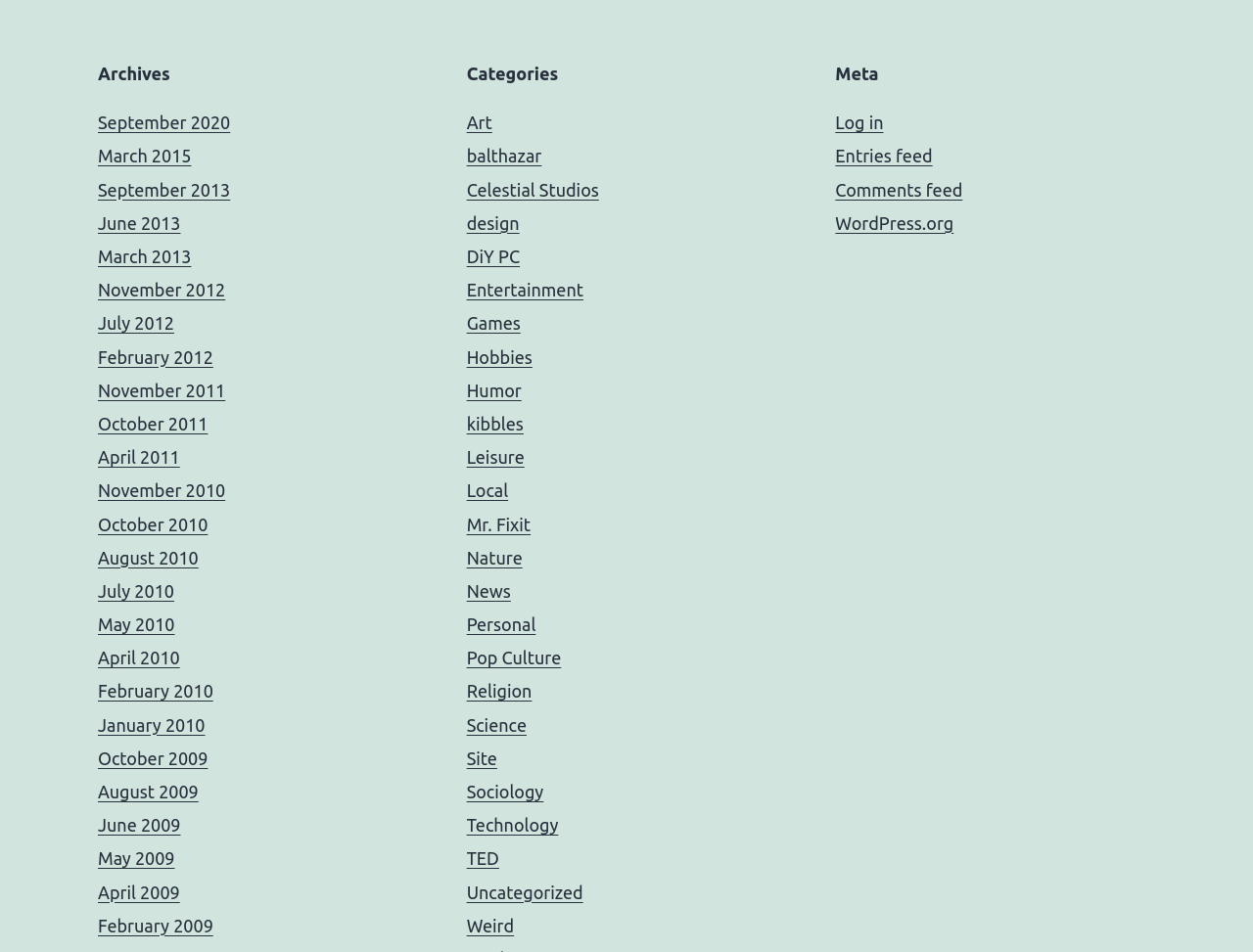Identify and provide the bounding box for the element described by: "November 2012".

[0.078, 0.294, 0.18, 0.315]